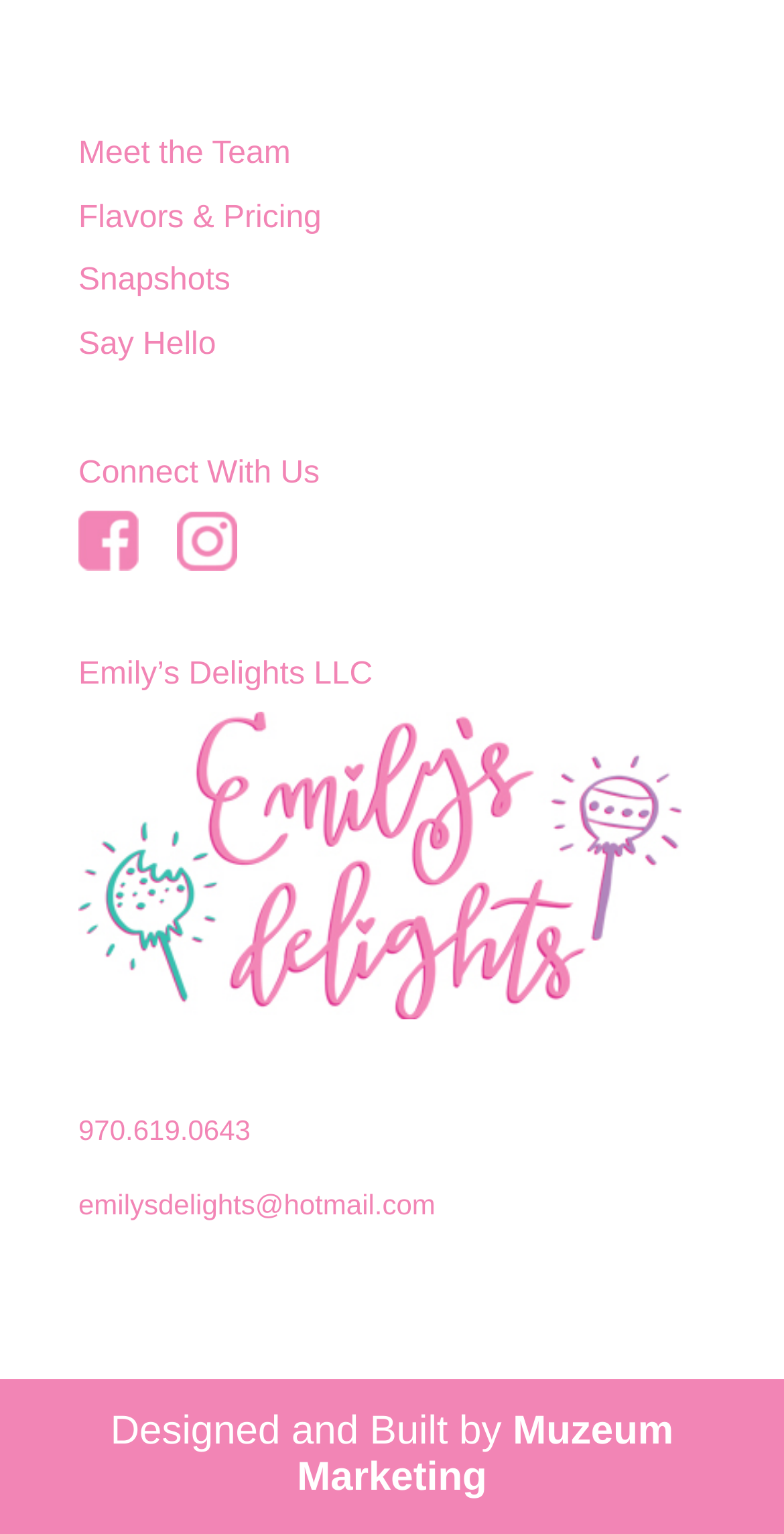Using the image as a reference, answer the following question in as much detail as possible:
What is the company name?

The company name can be found in the heading element with the text 'Emily’s Delights LLC' located at the top of the webpage.